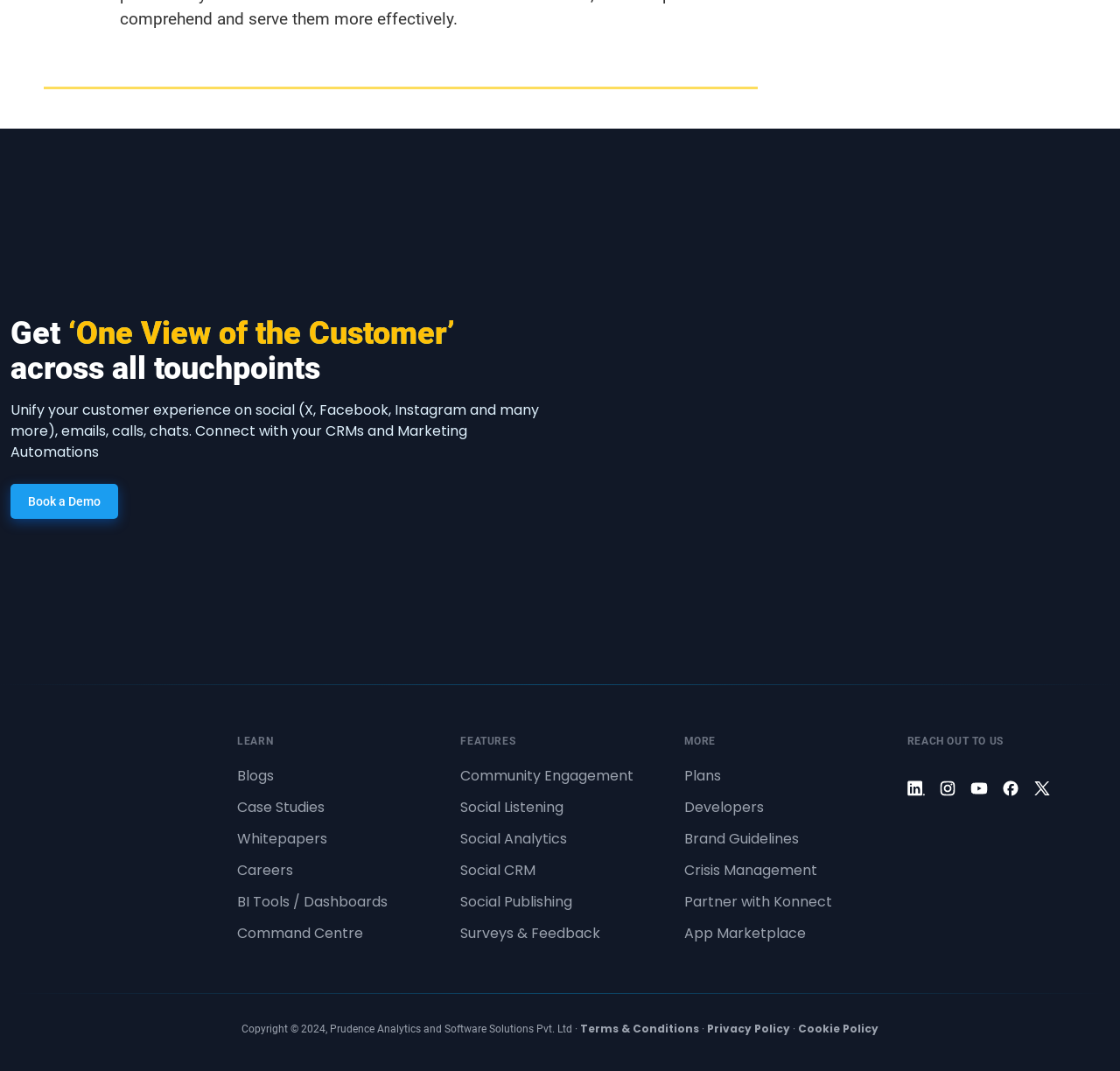How many links are there under the 'MORE' section?
Answer the question with a thorough and detailed explanation.

Under the 'MORE' section, which is located at the bottom of the page with a bounding box coordinate of [0.611, 0.687, 0.639, 0.698], there are 6 links: 'Plans', 'Developers', 'Brand Guidelines', 'Crisis Management', 'Partner with Konnect', and 'App Marketplace'.